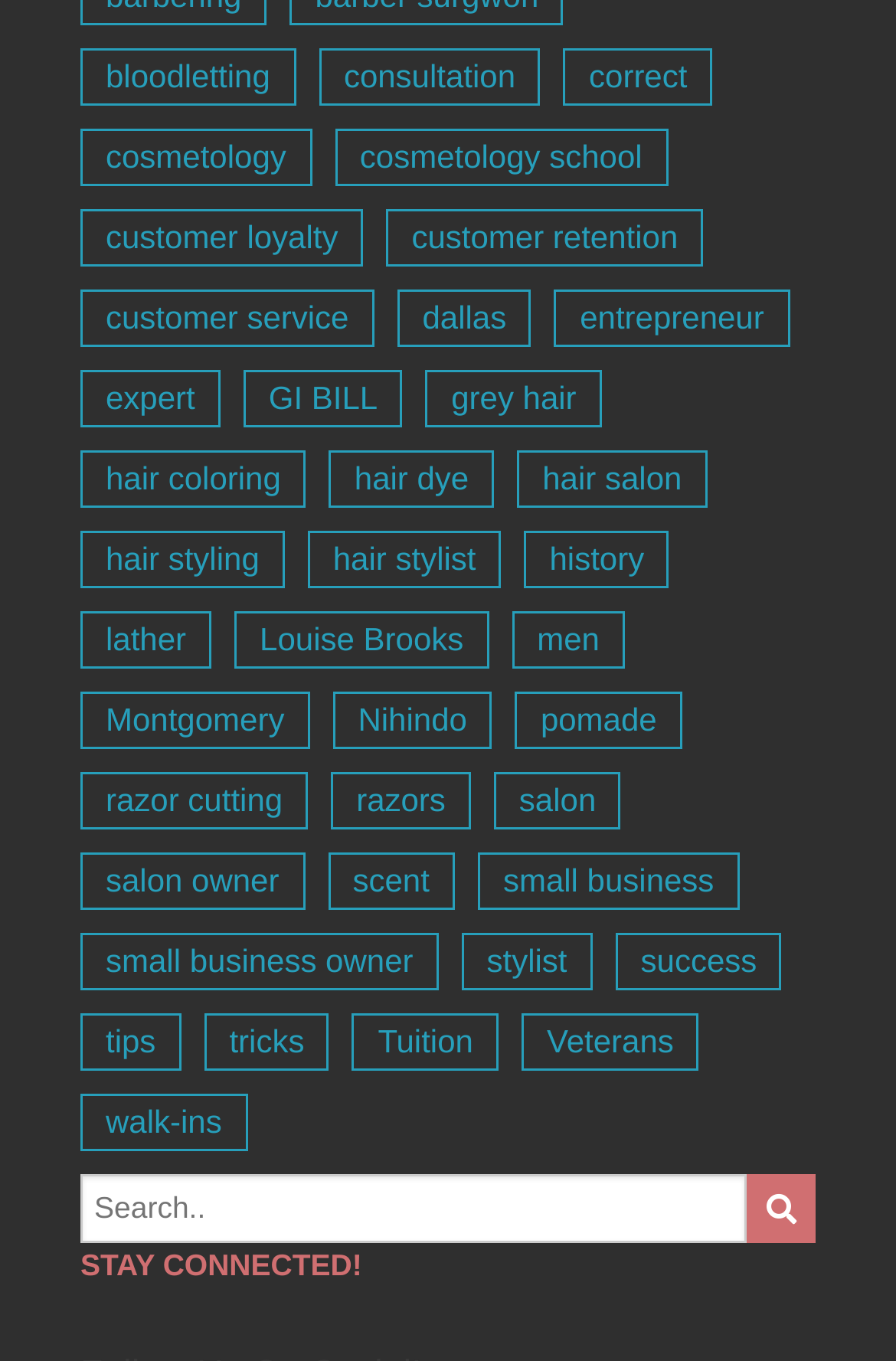Please give a concise answer to this question using a single word or phrase: 
How many items are related to customer service?

3